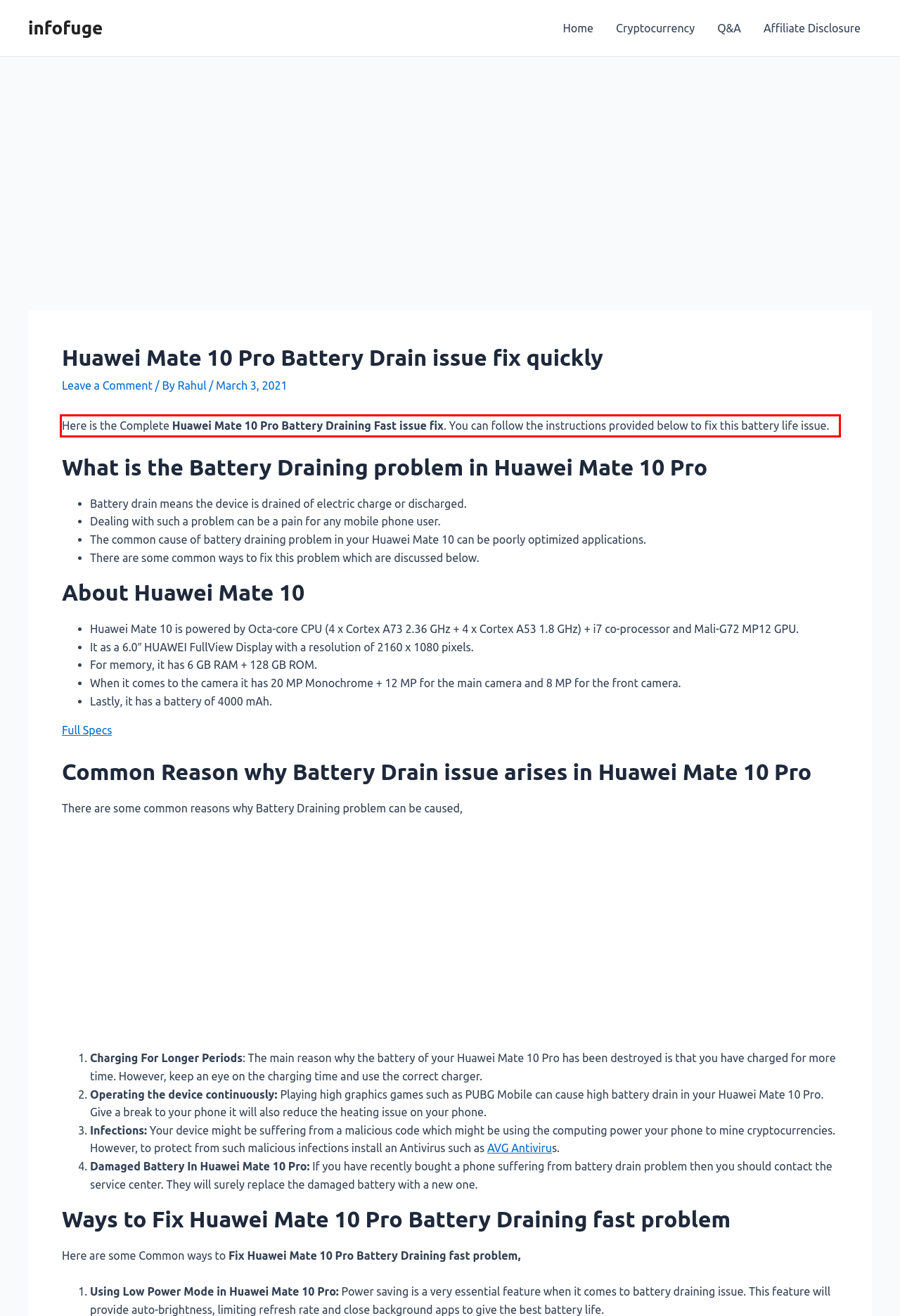Identify the text within the red bounding box on the webpage screenshot and generate the extracted text content.

Here is the Complete Huawei Mate 10 Pro Battery Draining Fast issue fix. You can follow the instructions provided below to fix this battery life issue.